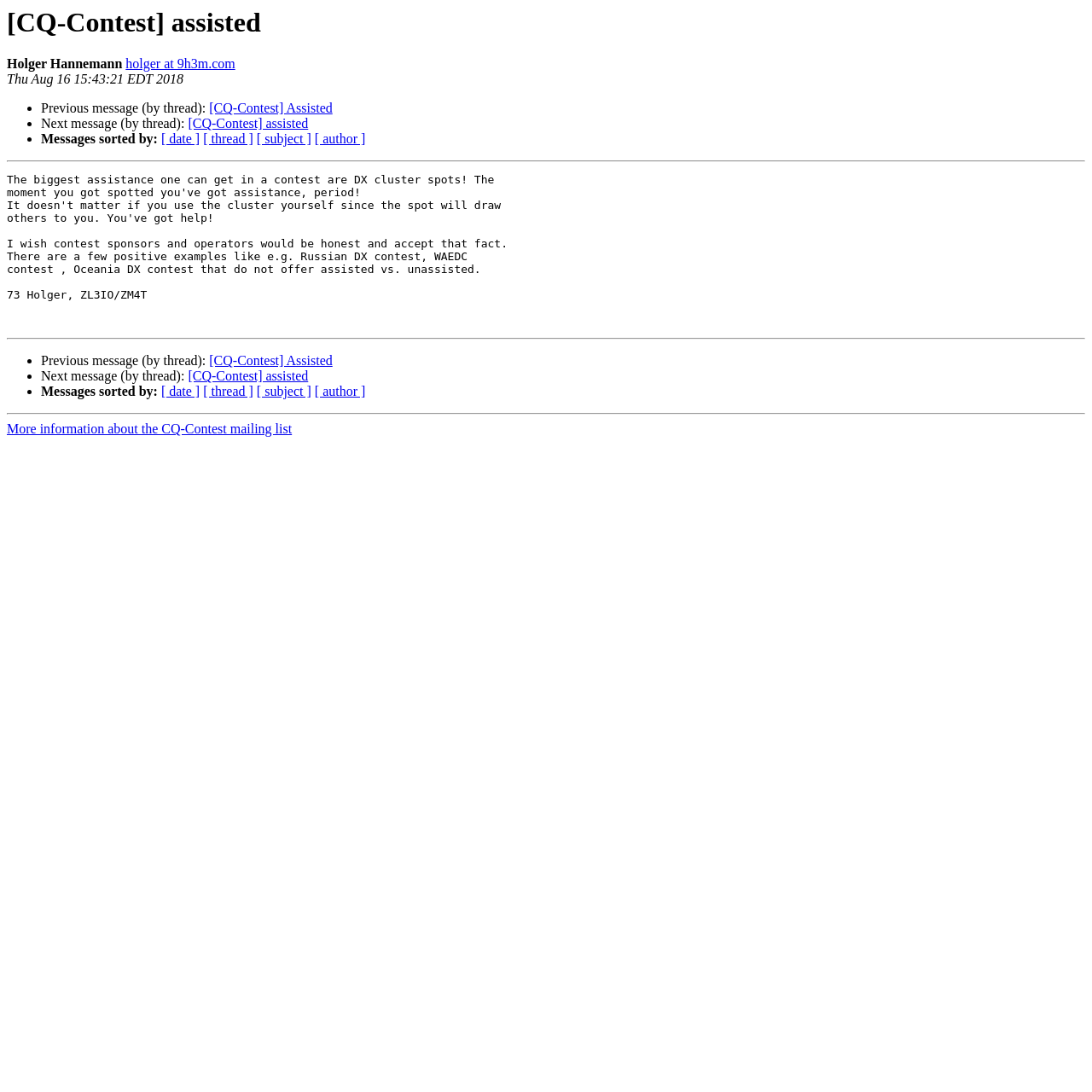Find the bounding box coordinates for the area that must be clicked to perform this action: "Sort messages by date".

[0.148, 0.121, 0.183, 0.134]